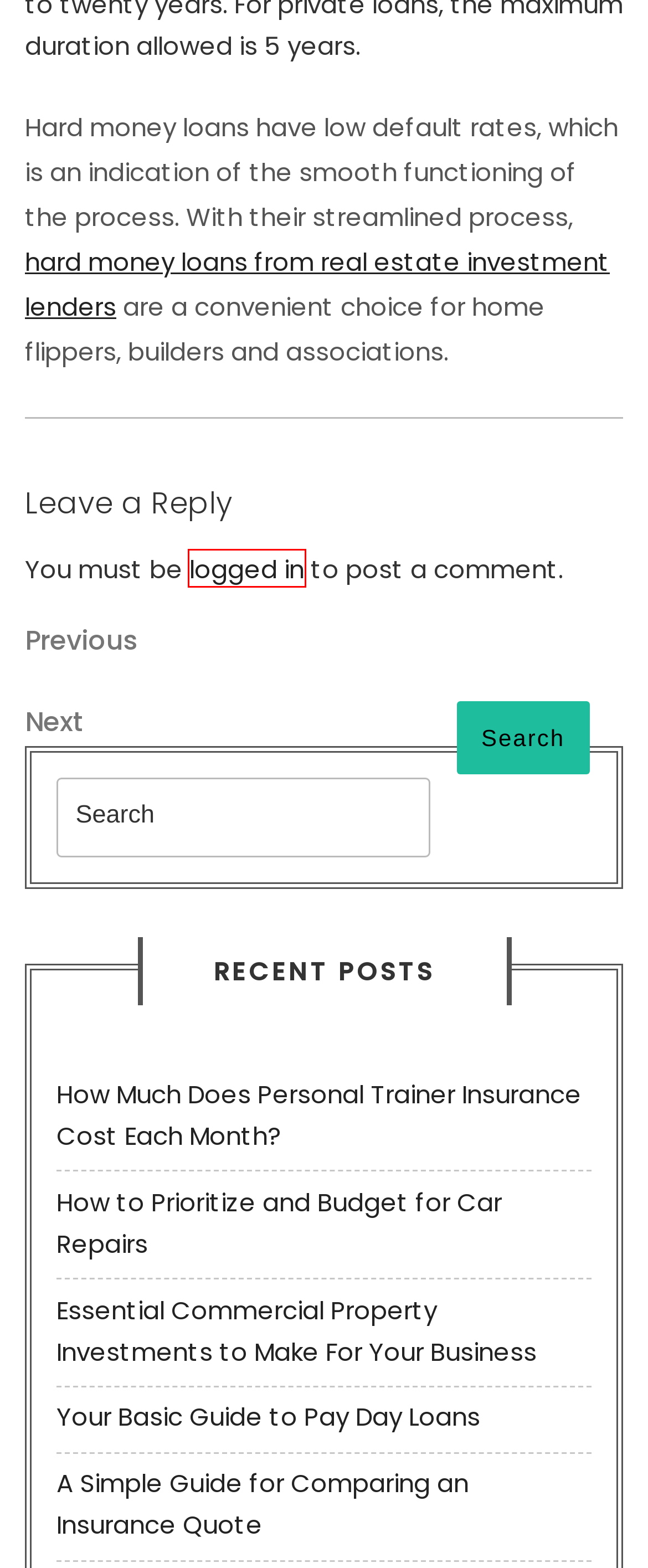Examine the screenshot of the webpage, noting the red bounding box around a UI element. Pick the webpage description that best matches the new page after the element in the red bounding box is clicked. Here are the candidates:
A. How to Prioritize and Budget for Car Repairs - Kingdom Gold
B. The Dos and Don'ts of Buying Commercial Real Estate - Kingdom Gold
C. 7 Helpful Hints for IPO Investing - Kingdom Gold
D. Essential Commercial Property Investments to Make For Your Business - Kingdom Gold
E. Log In ‹ Kingdom Gold — WordPress
F. Your Basic Guide to Pay Day Loans - Kingdom Gold
G. Home Eight - Secured Investment Lending
H. A Simple Guide for Comparing an Insurance Quote - Kingdom Gold

E